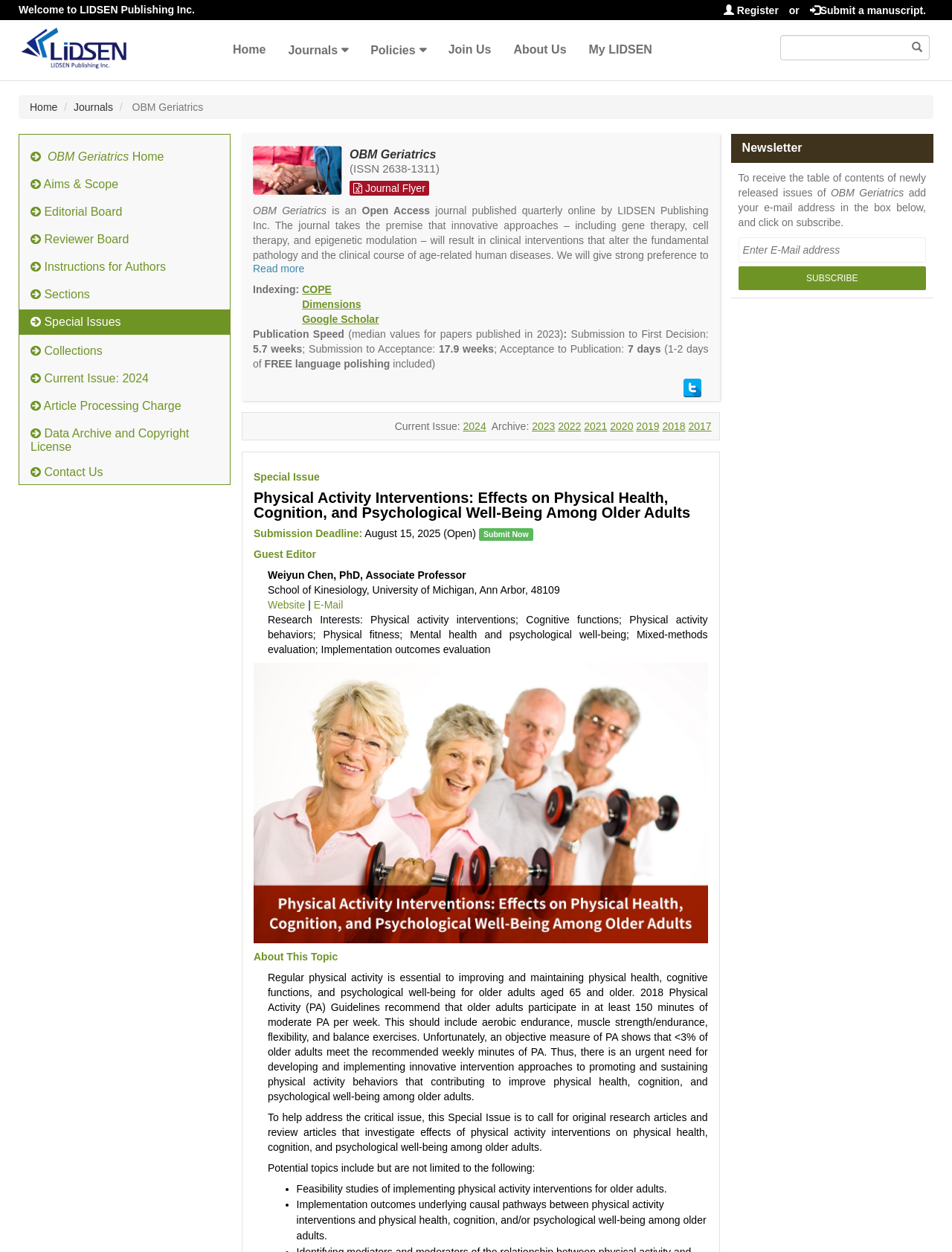What is the title of the journal that is published quarterly online by LIDSEN Publishing Inc.?
Answer with a single word or short phrase according to what you see in the image.

OBM Geriatrics